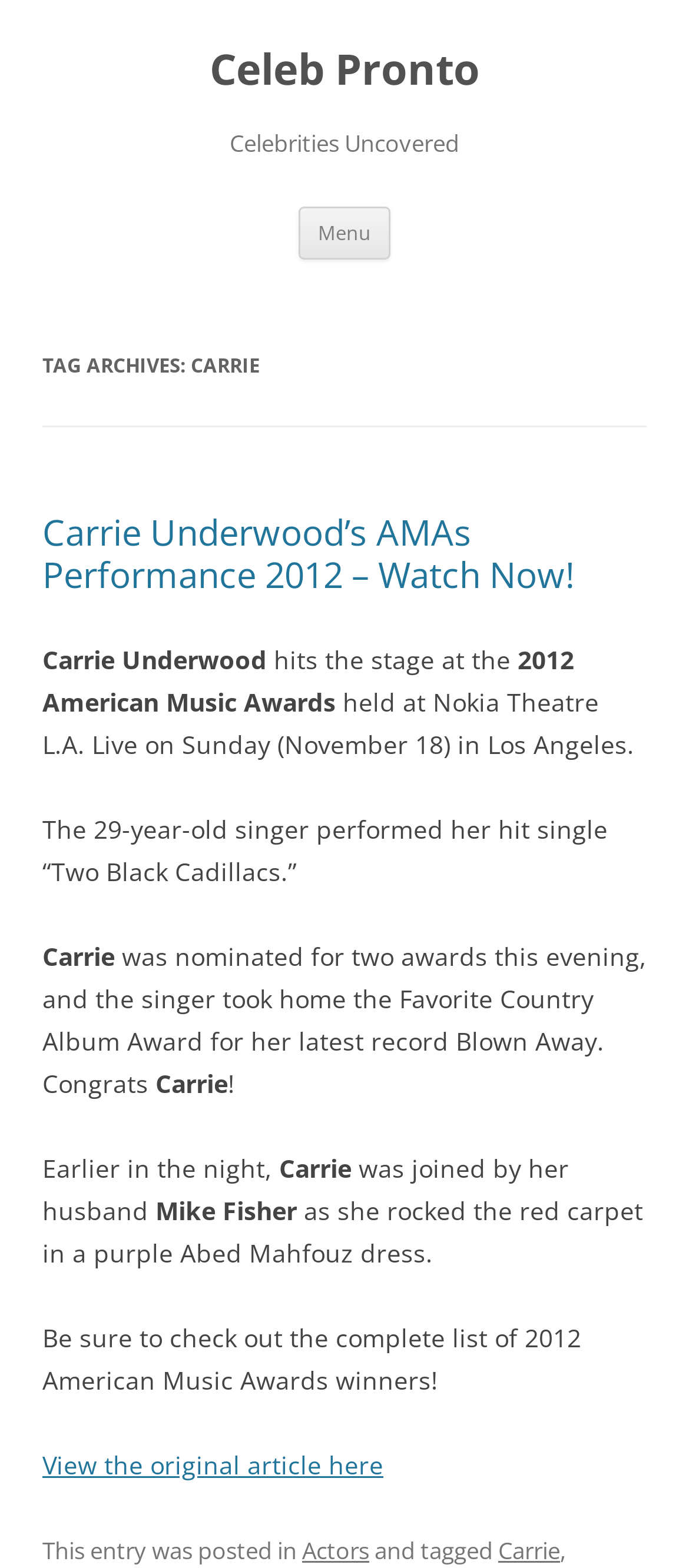Please determine the bounding box of the UI element that matches this description: View the original article here. The coordinates should be given as (top-left x, top-left y, bottom-right x, bottom-right y), with all values between 0 and 1.

[0.062, 0.923, 0.556, 0.944]